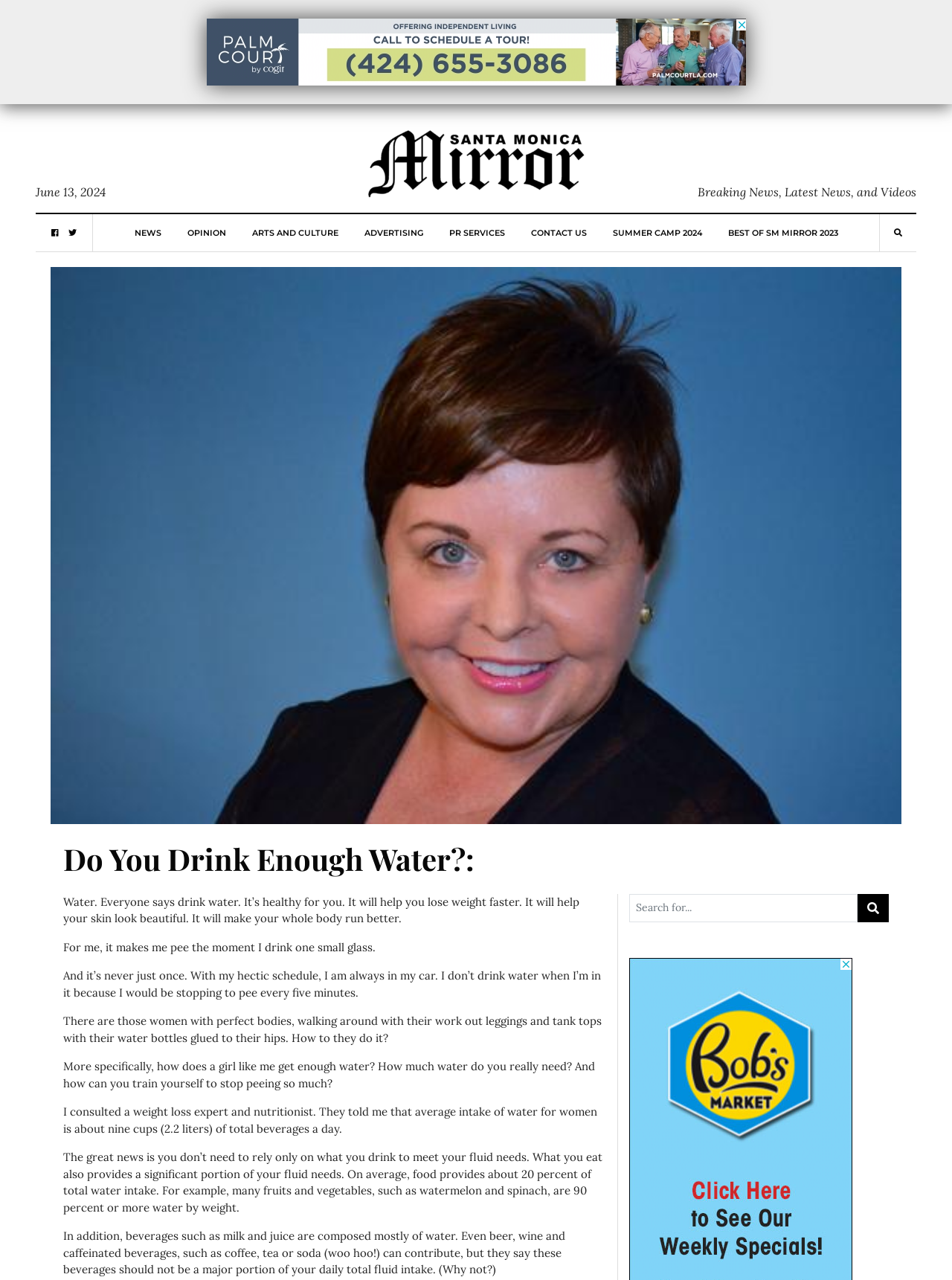What is the topic of the article?
Please provide an in-depth and detailed response to the question.

The topic of the article can be inferred from the text content, which discusses the importance of drinking water, how to get enough water, and tips for increasing water intake.